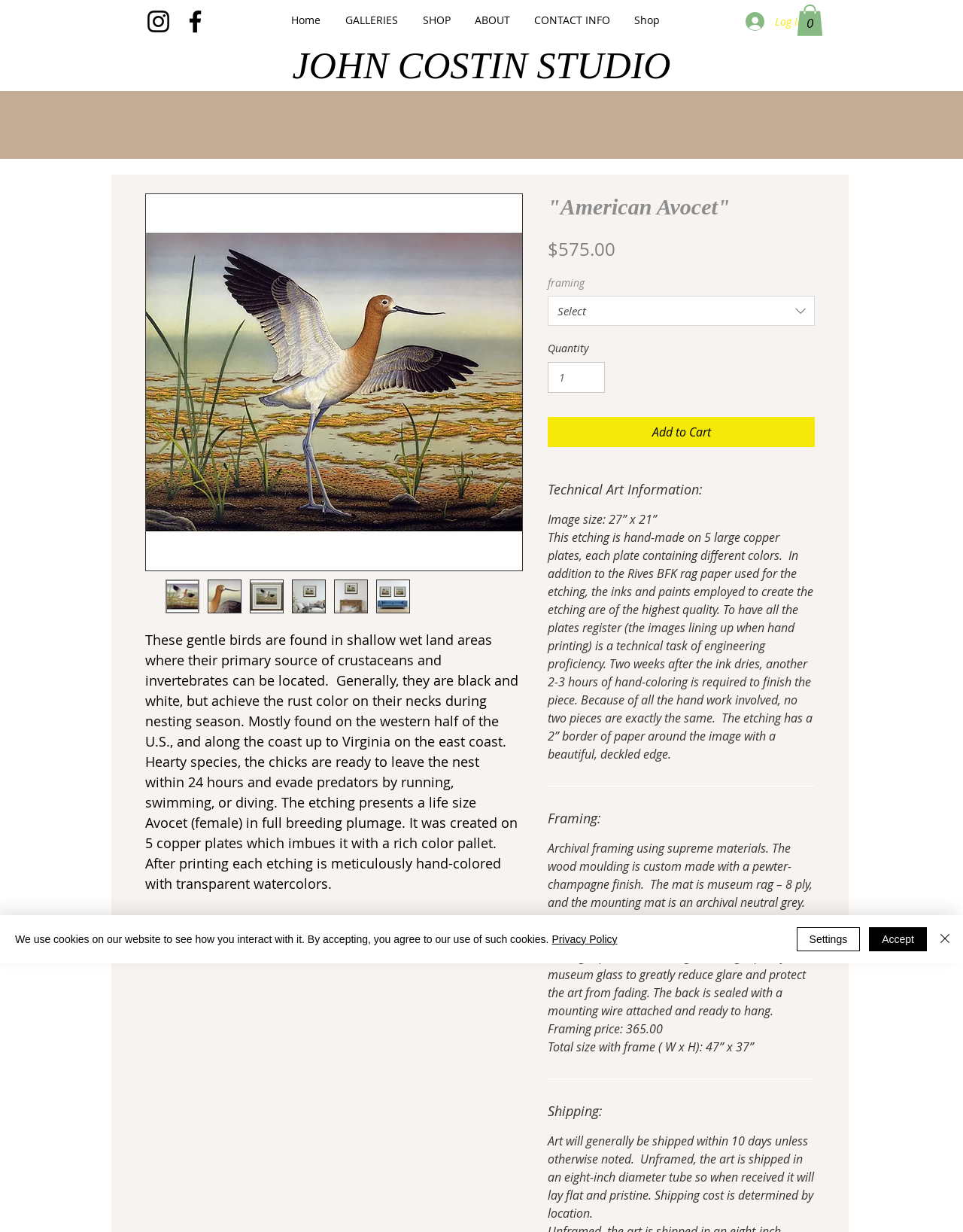Determine the bounding box coordinates of the element's region needed to click to follow the instruction: "Check Melbourne City Council information". Provide these coordinates as four float numbers between 0 and 1, formatted as [left, top, right, bottom].

None